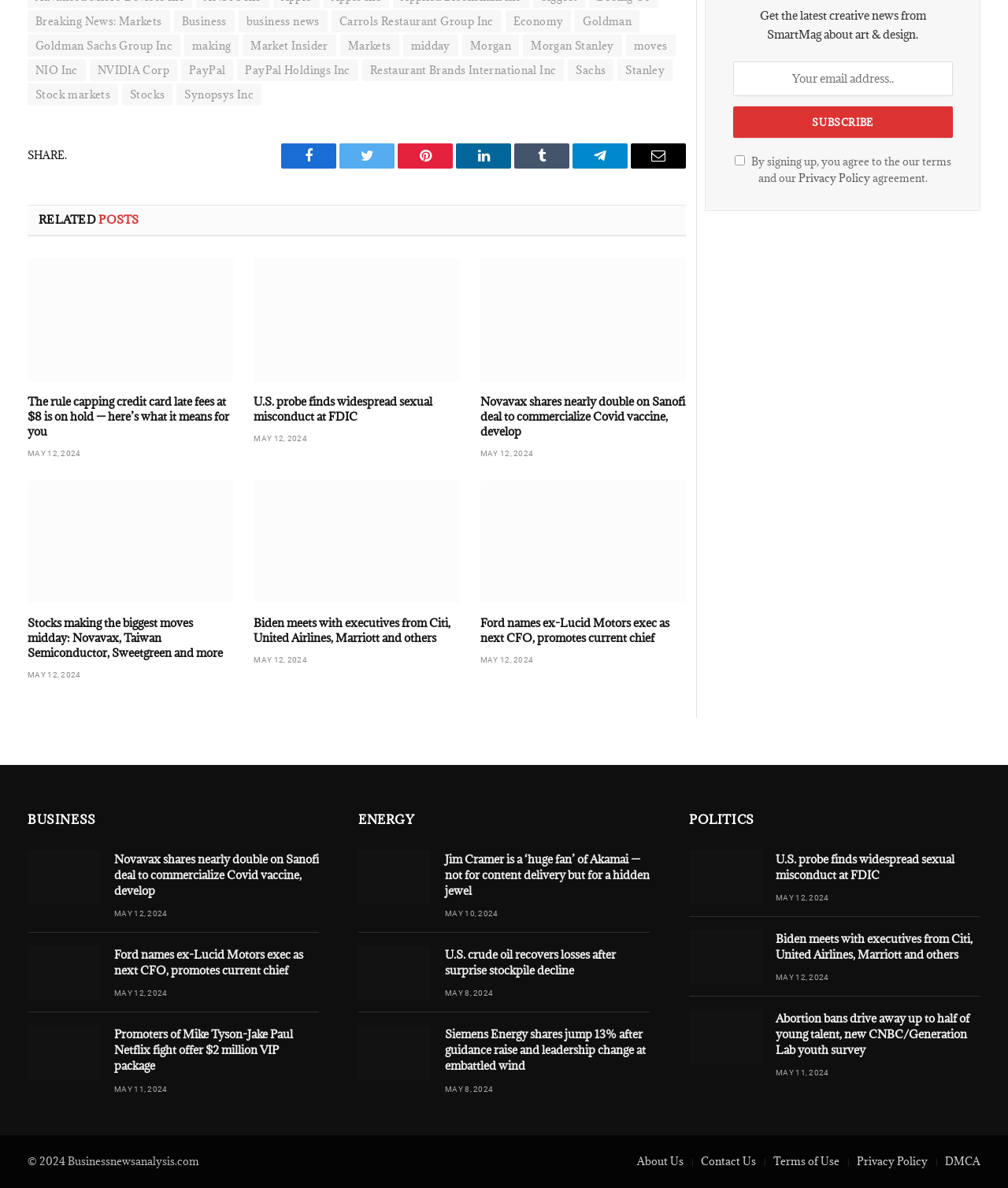What is the purpose of the textbox?
Refer to the image and answer the question using a single word or phrase.

To enter email address